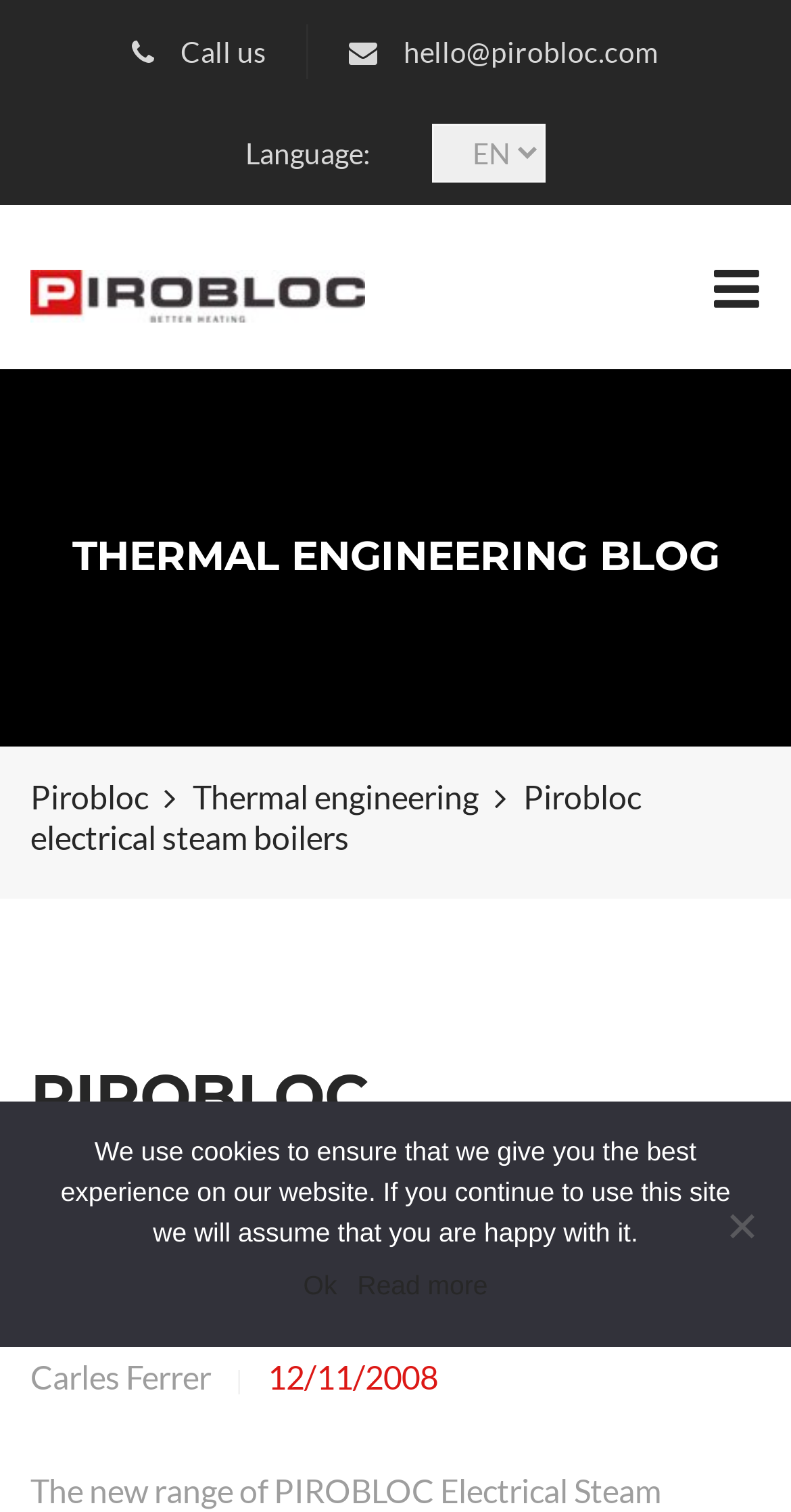Highlight the bounding box coordinates of the element you need to click to perform the following instruction: "Click the Call us link."

[0.228, 0.023, 0.336, 0.046]